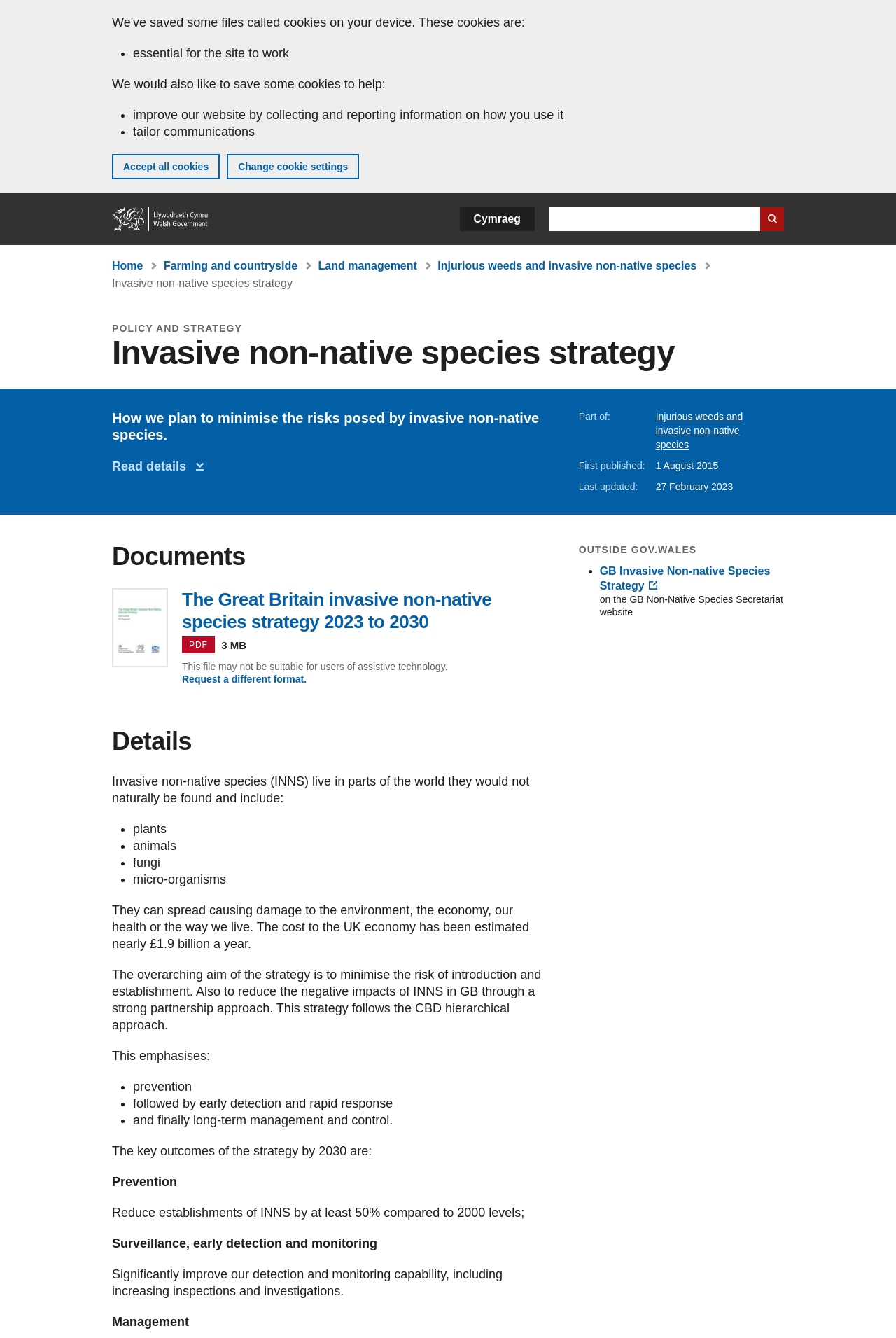Answer briefly with one word or phrase:
What is the focus of the strategy's prevention outcome by 2030?

Reduce establishments by 50%